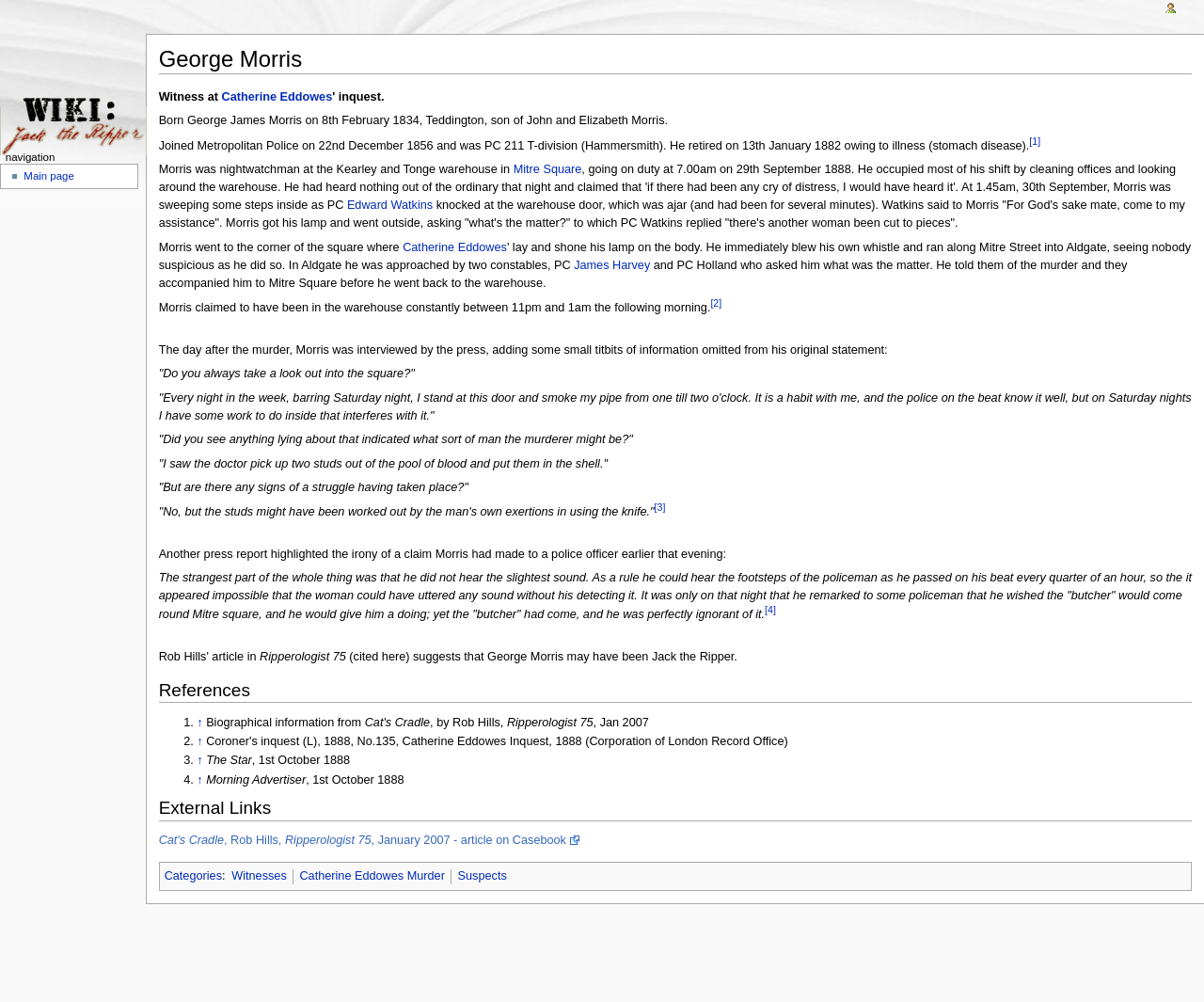Please specify the bounding box coordinates of the region to click in order to perform the following instruction: "Read more about George Morris".

[0.132, 0.114, 0.555, 0.127]